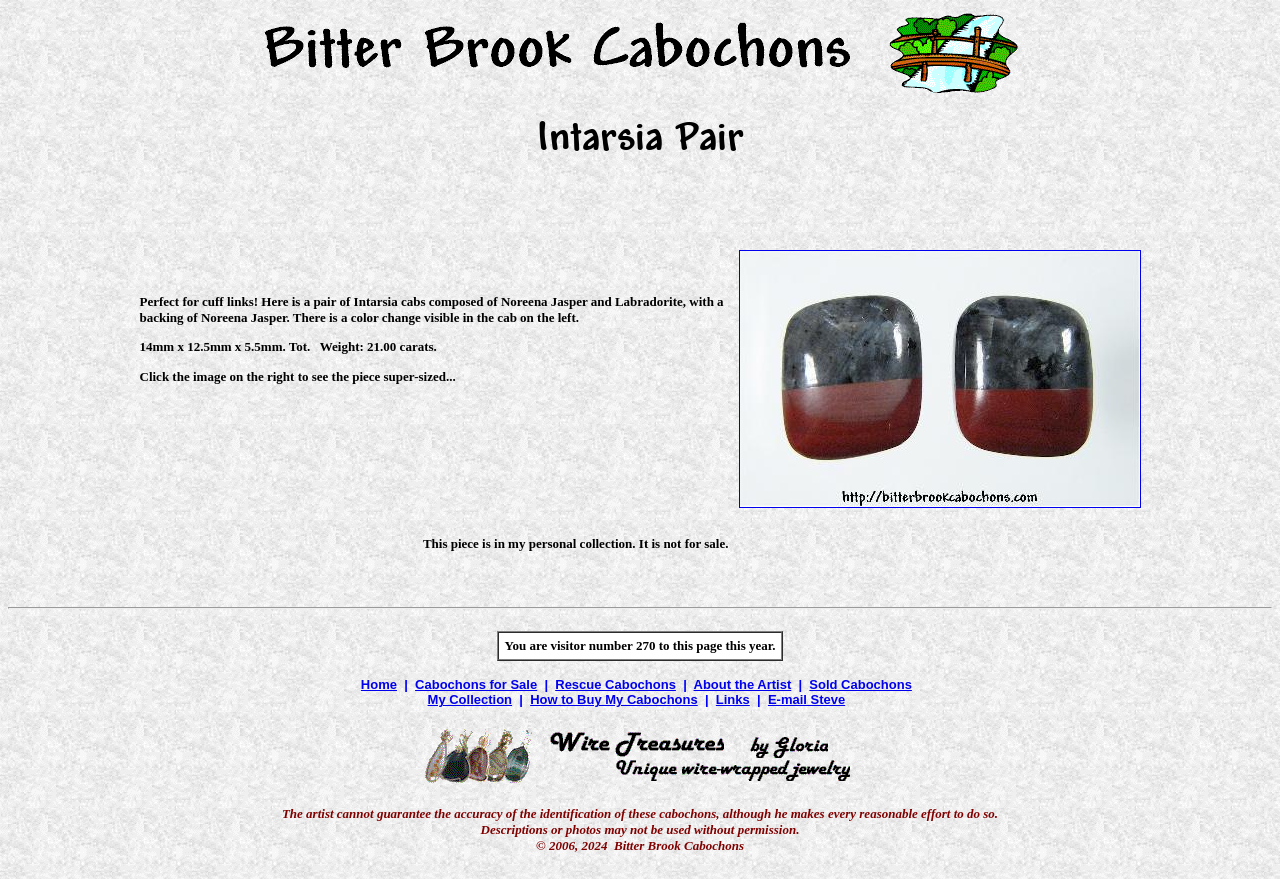What is the total weight of the cabochons?
Give a thorough and detailed response to the question.

The total weight of the cabochons is mentioned in the LayoutTableCell element as 21.00 carats.